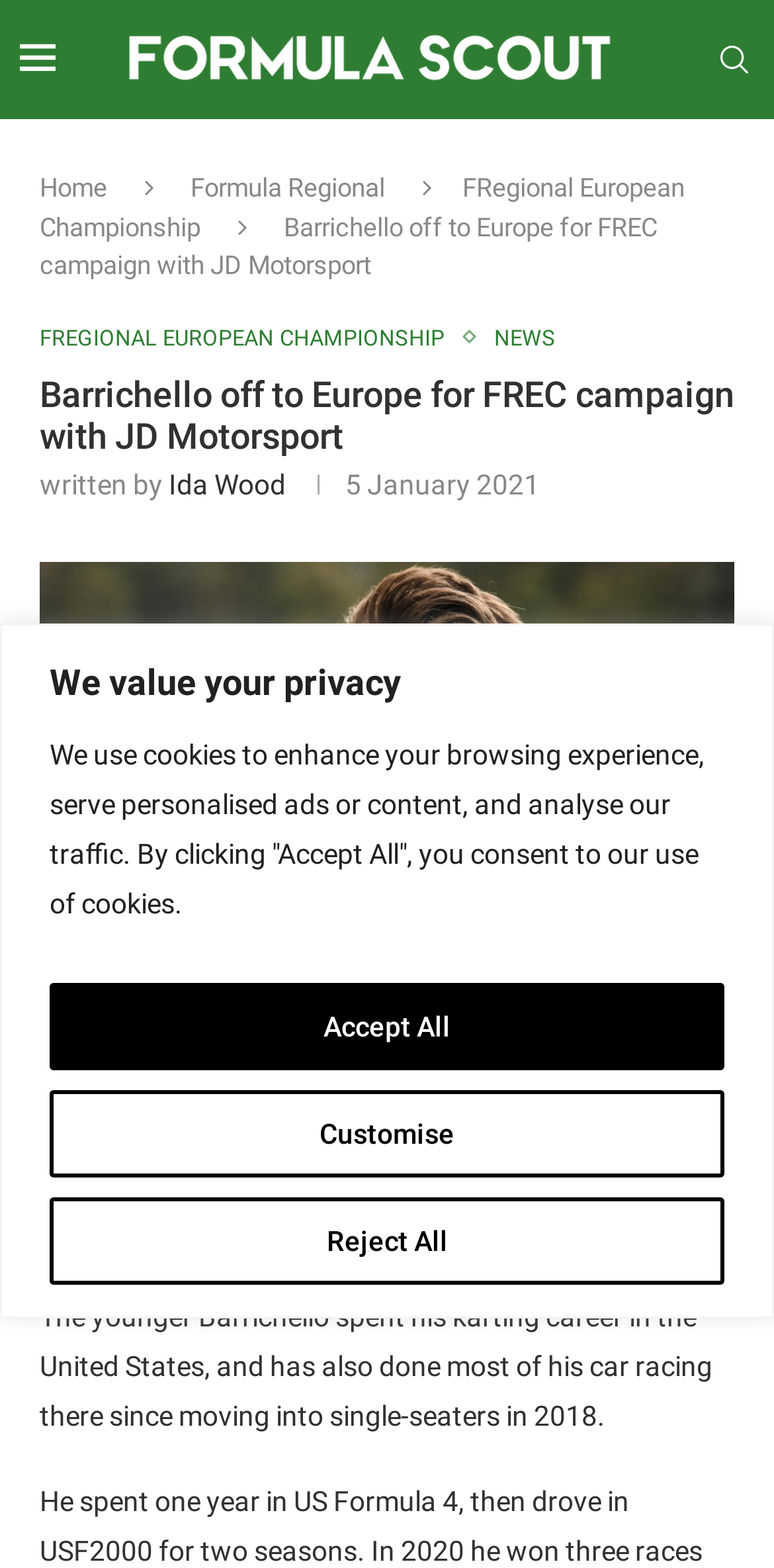Please find and report the bounding box coordinates of the element to click in order to perform the following action: "visit Coralim's homepage". The coordinates should be expressed as four float numbers between 0 and 1, in the format [left, top, right, bottom].

None